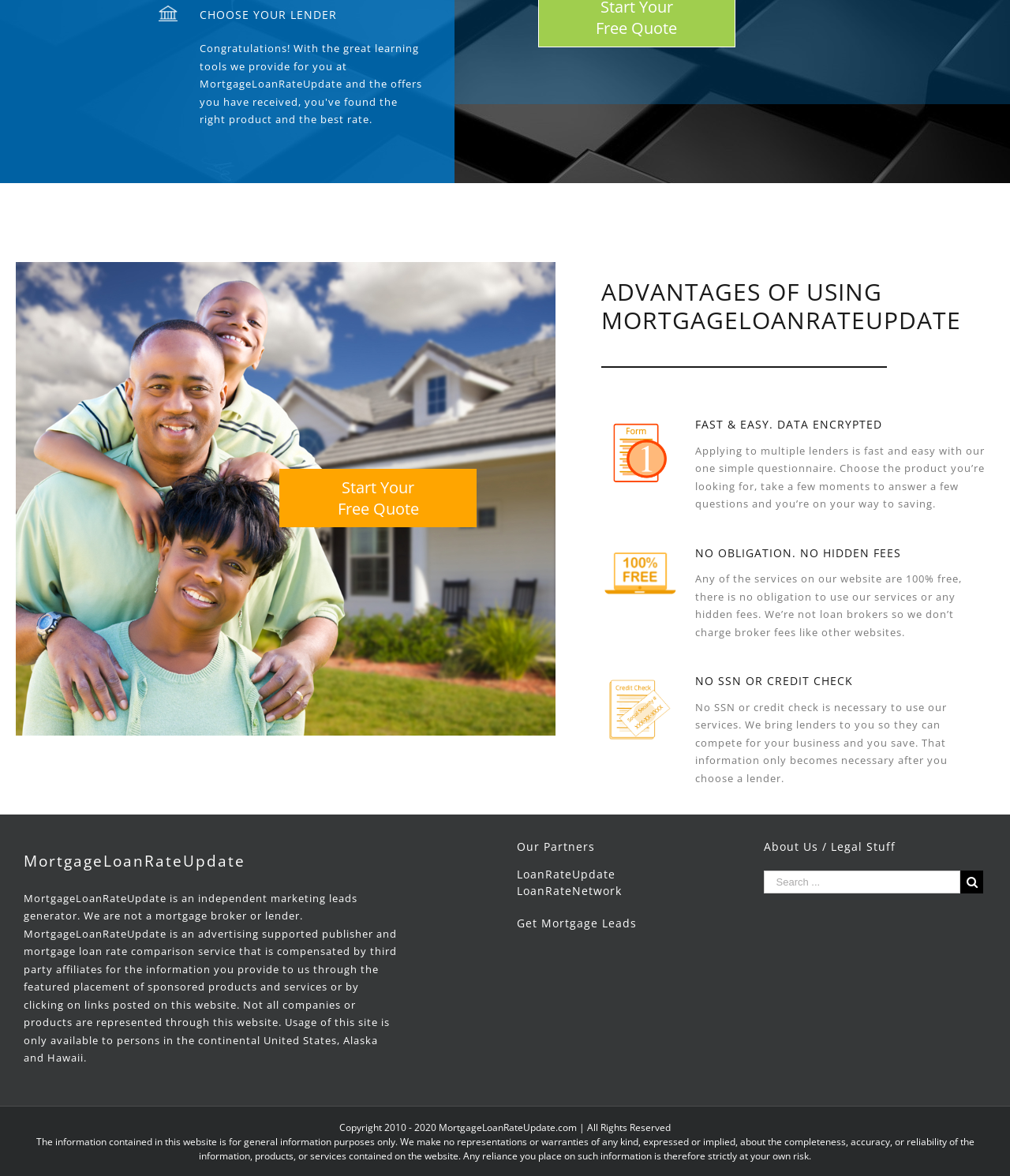Using details from the image, please answer the following question comprehensively:
How many partners are listed on the webpage?

The webpage lists three partners: LoanRateUpdate, LoanRateNetwork, and Get Mortgage Leads, which are likely affiliated with MortgageLoanRateUpdate.